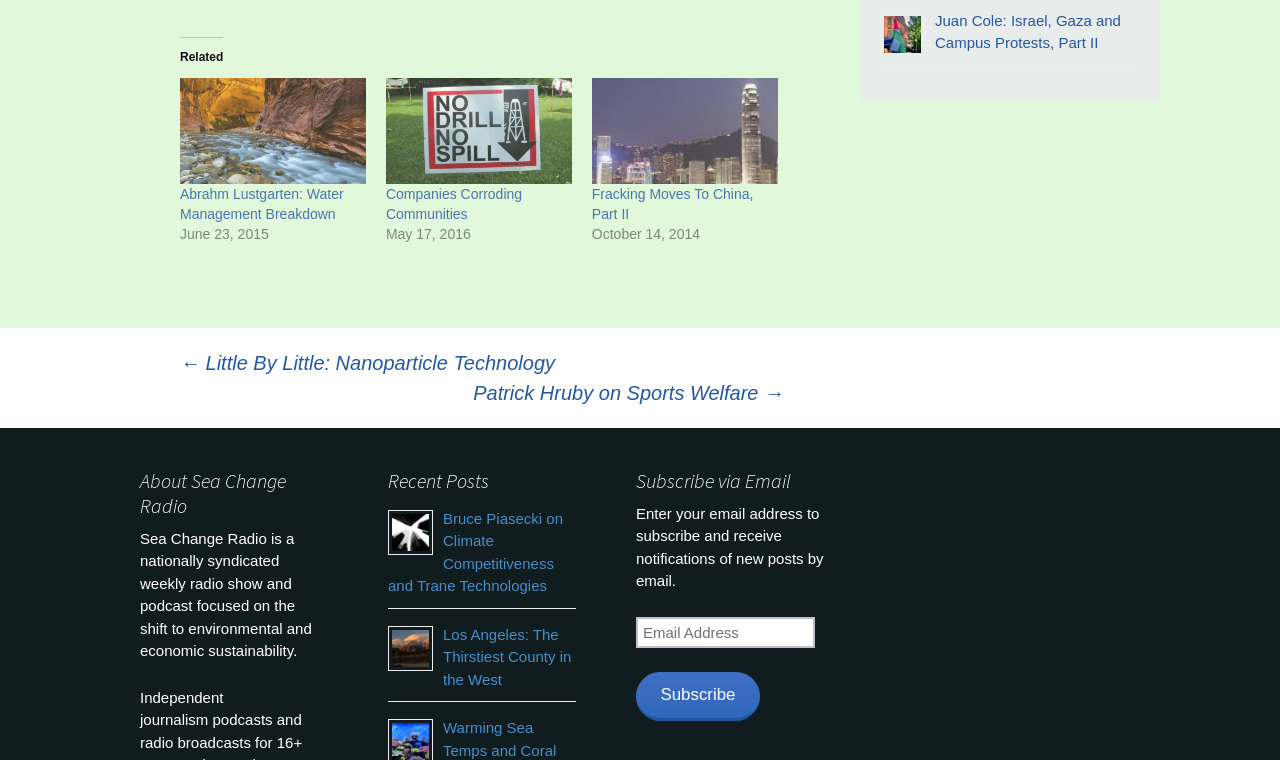Please specify the bounding box coordinates of the region to click in order to perform the following instruction: "Click on the link 'Fracking Moves To China, Part II'".

[0.462, 0.242, 0.608, 0.295]